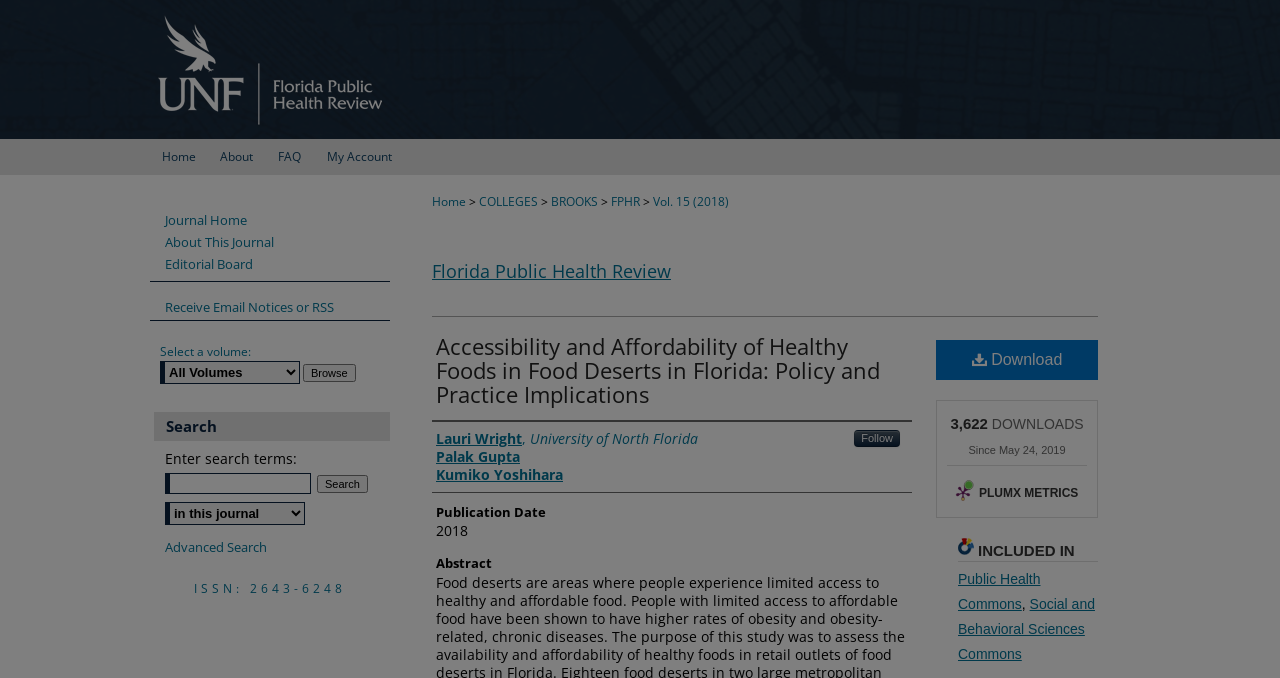What is the publication date of the article?
Refer to the screenshot and respond with a concise word or phrase.

2018